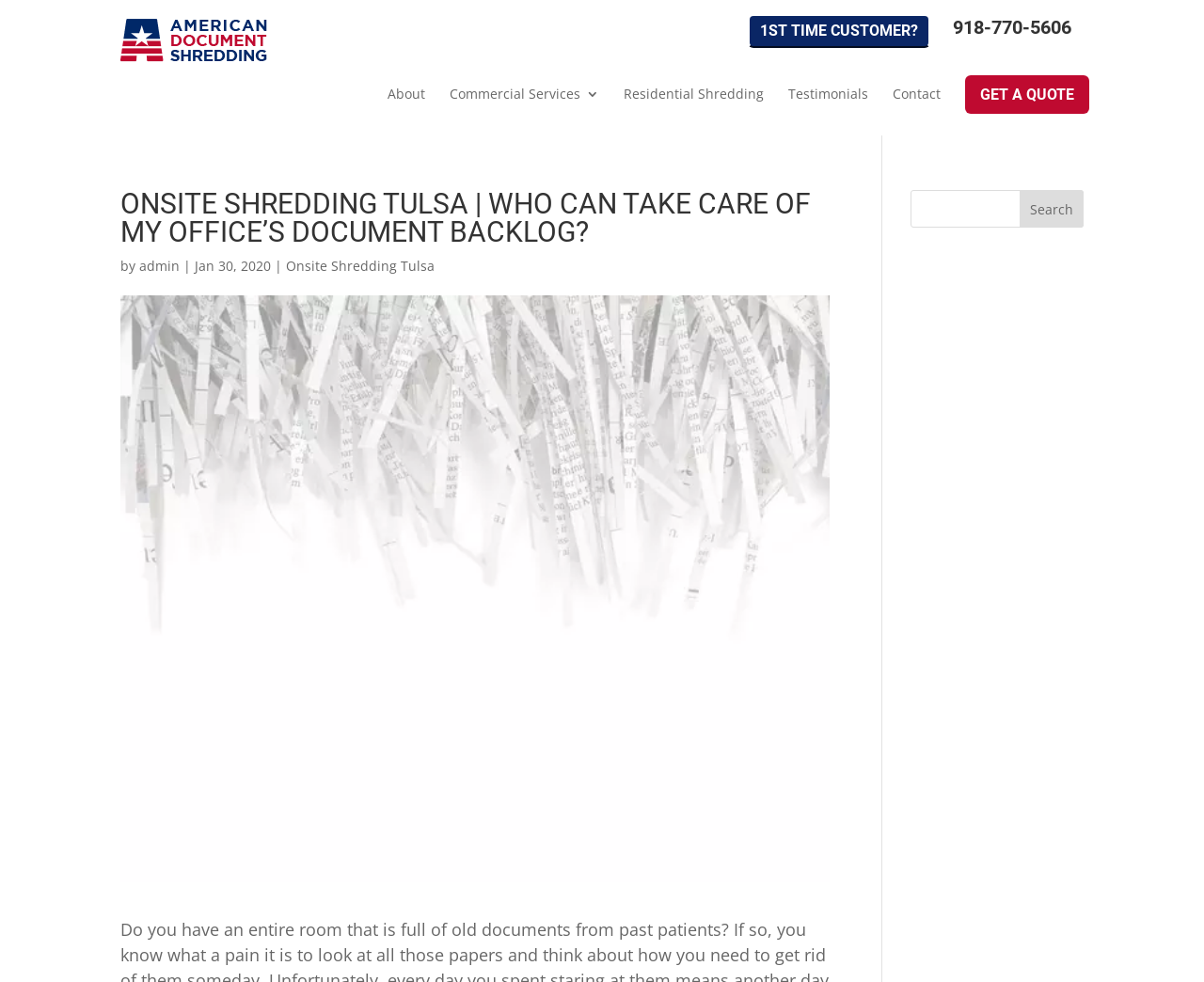Using the description: "parent_node: 1ST TIME CUSTOMER? 918-770-5606", determine the UI element's bounding box coordinates. Ensure the coordinates are in the format of four float numbers between 0 and 1, i.e., [left, top, right, bottom].

[0.1, 0.019, 0.26, 0.07]